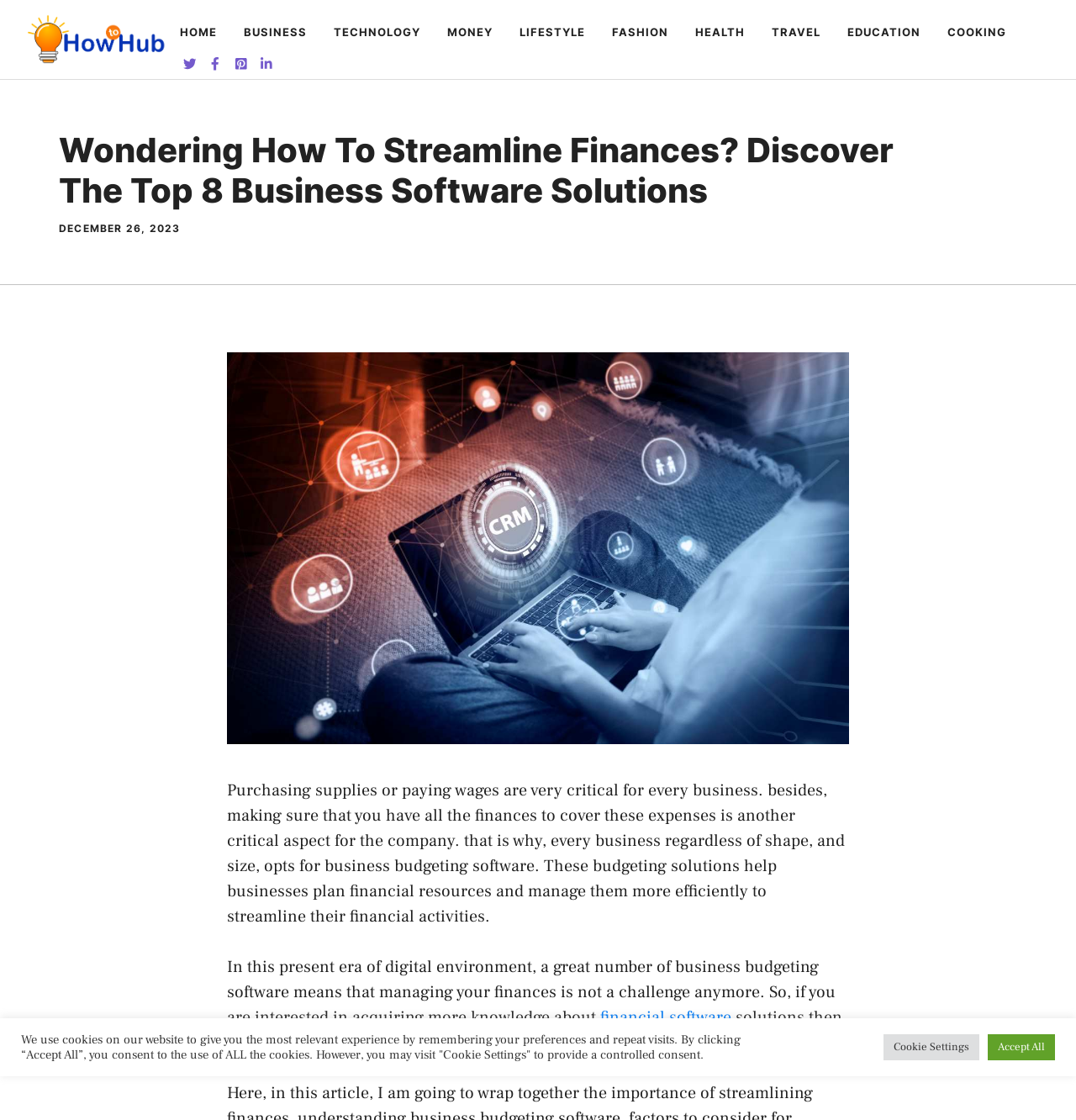Identify the bounding box coordinates of the region that needs to be clicked to carry out this instruction: "Go to the HOME page". Provide these coordinates as four float numbers ranging from 0 to 1, i.e., [left, top, right, bottom].

[0.154, 0.006, 0.214, 0.051]